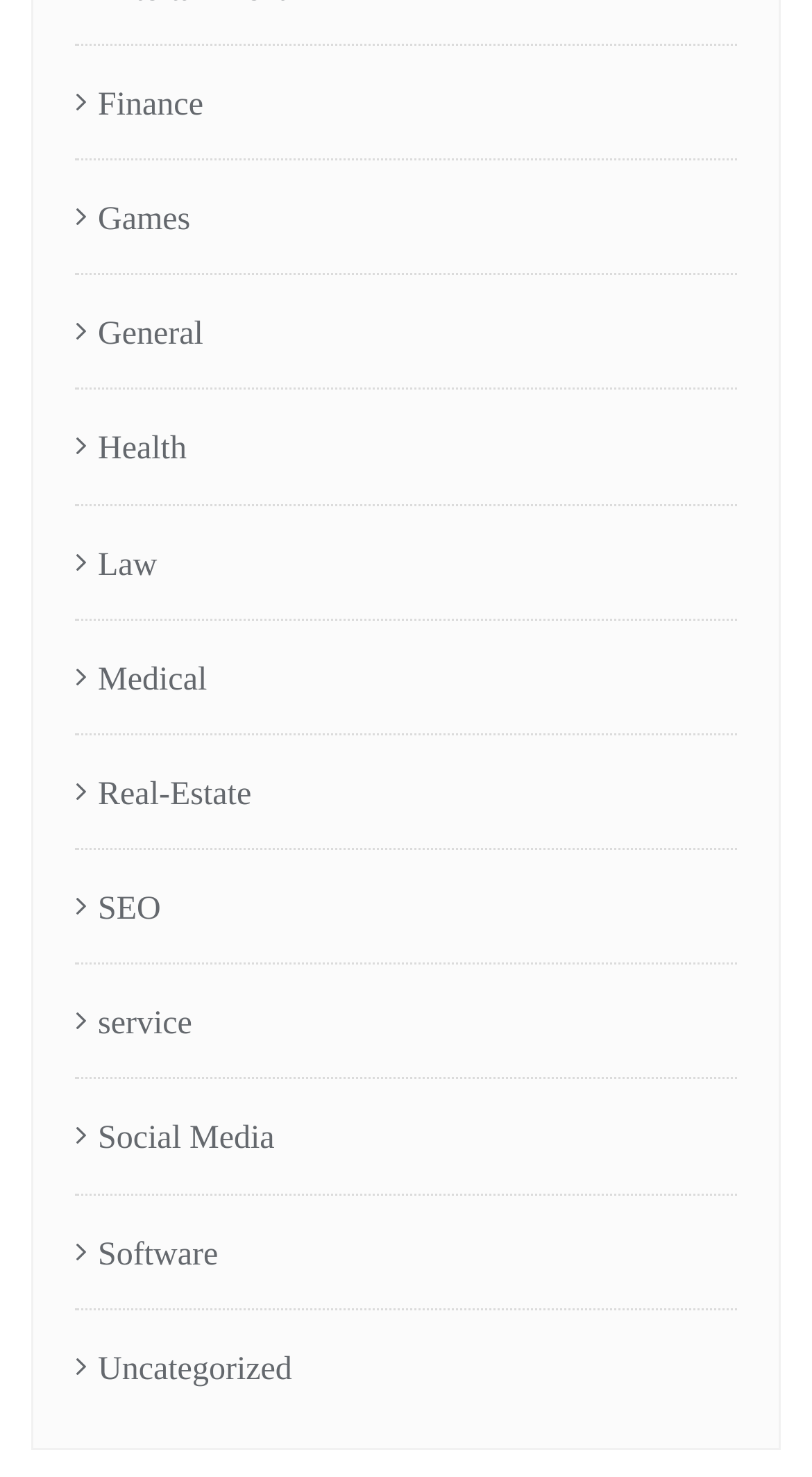Determine the bounding box coordinates of the region that needs to be clicked to achieve the task: "Go to Social Media".

[0.092, 0.745, 0.338, 0.796]